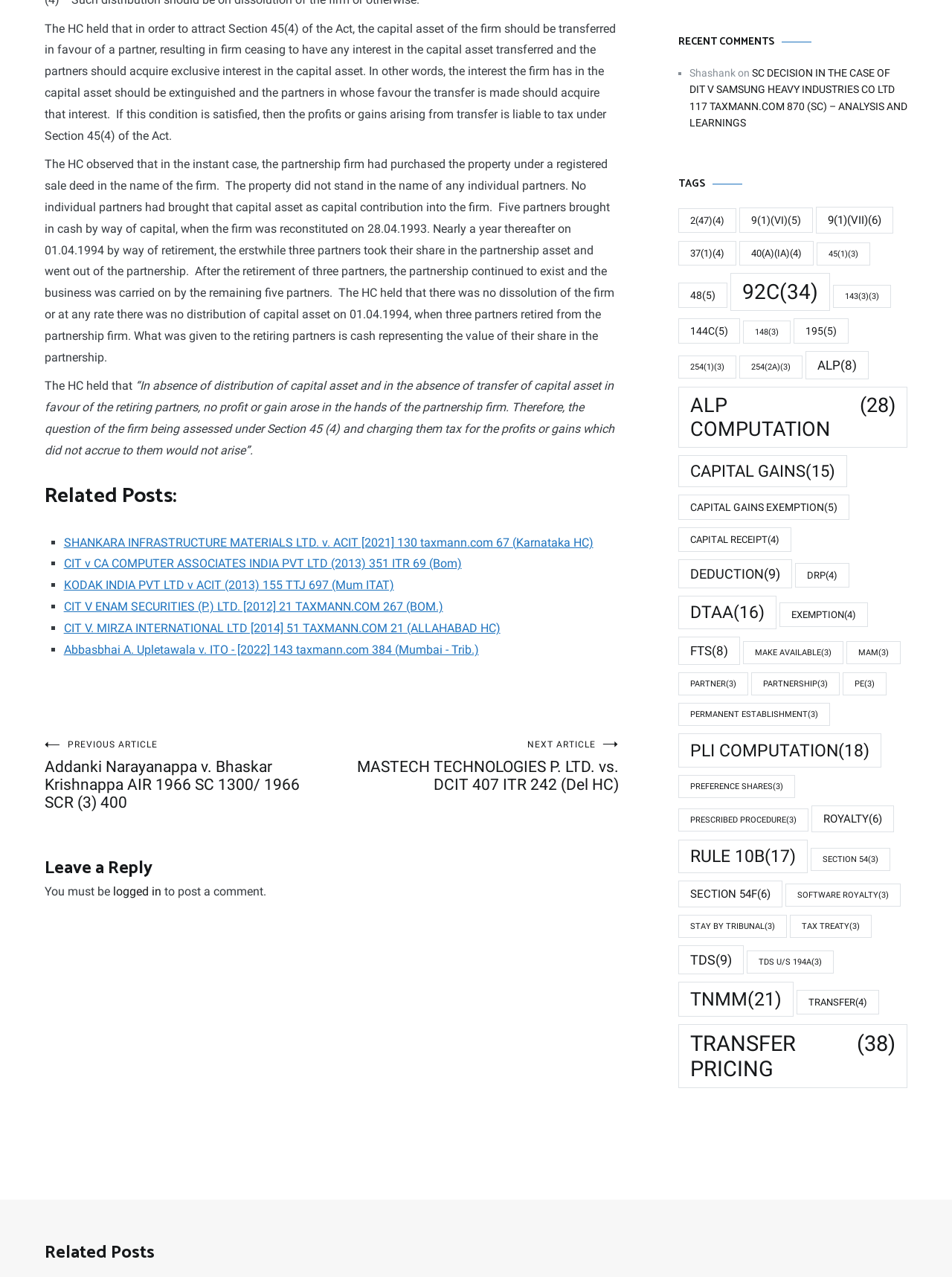Show the bounding box coordinates of the region that should be clicked to follow the instruction: "Click on the 'NEXT ARTICLE' link."

[0.348, 0.579, 0.65, 0.621]